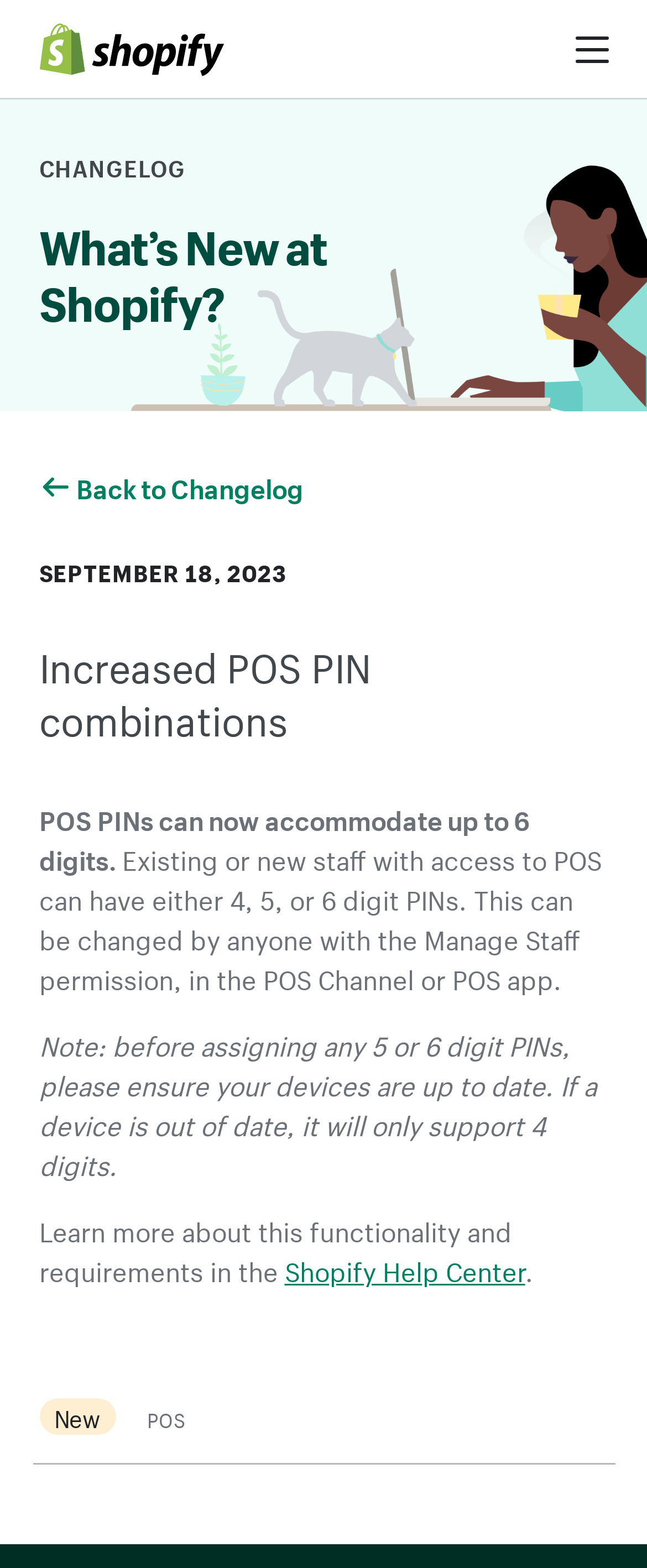From the image, can you give a detailed response to the question below:
Where can more information about POS PINs be found?

The webpage provides a link to 'Shopify Help Center' with the text 'Learn more about this functionality and requirements in the'. This implies that more information about POS PINs can be found in the Shopify Help Center.